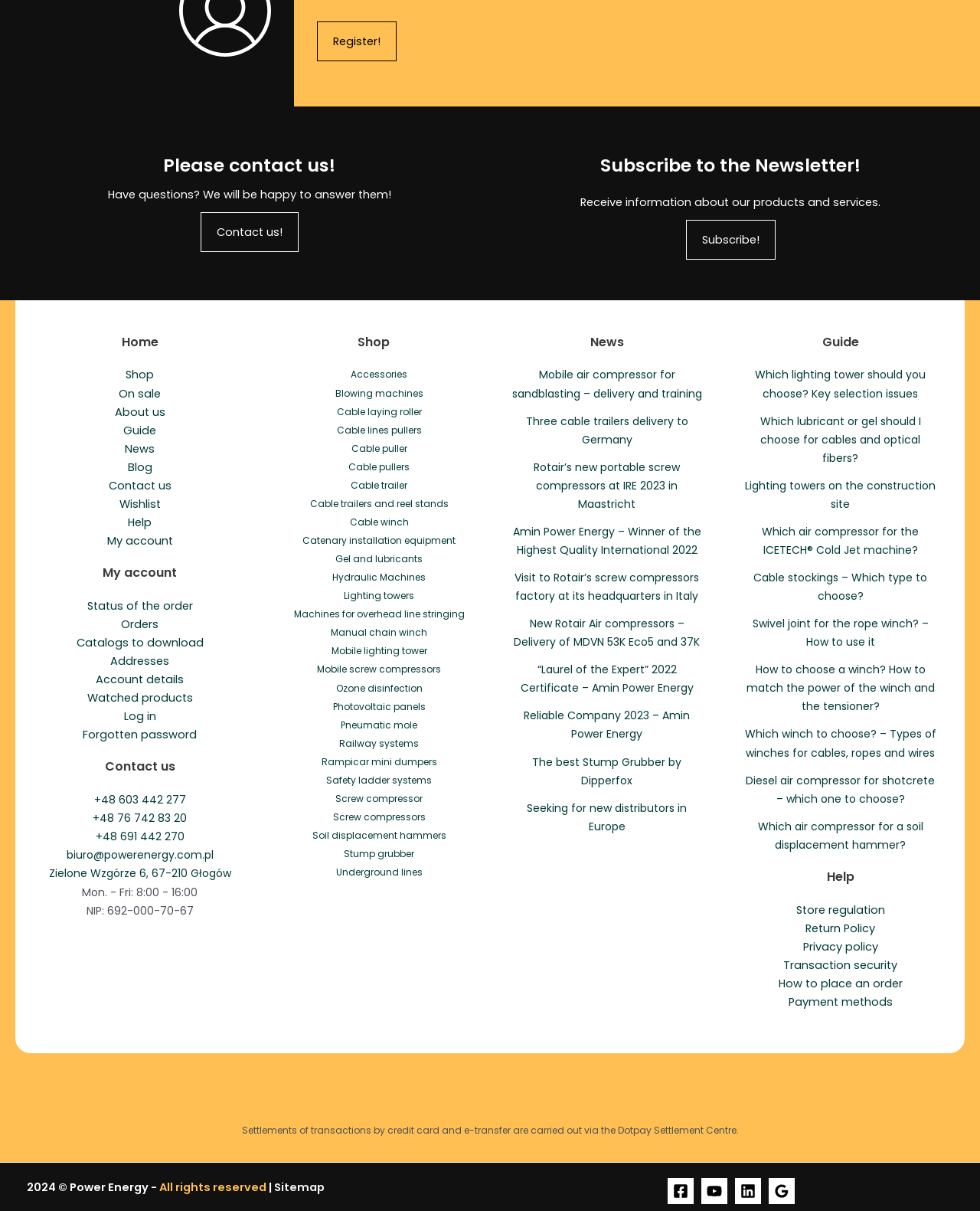What is the contact phone number?
Respond to the question with a well-detailed and thorough answer.

I found the contact phone number by looking at the 'Contact us' section in the footer widget, where it lists several phone numbers, including +48 603 442 277.